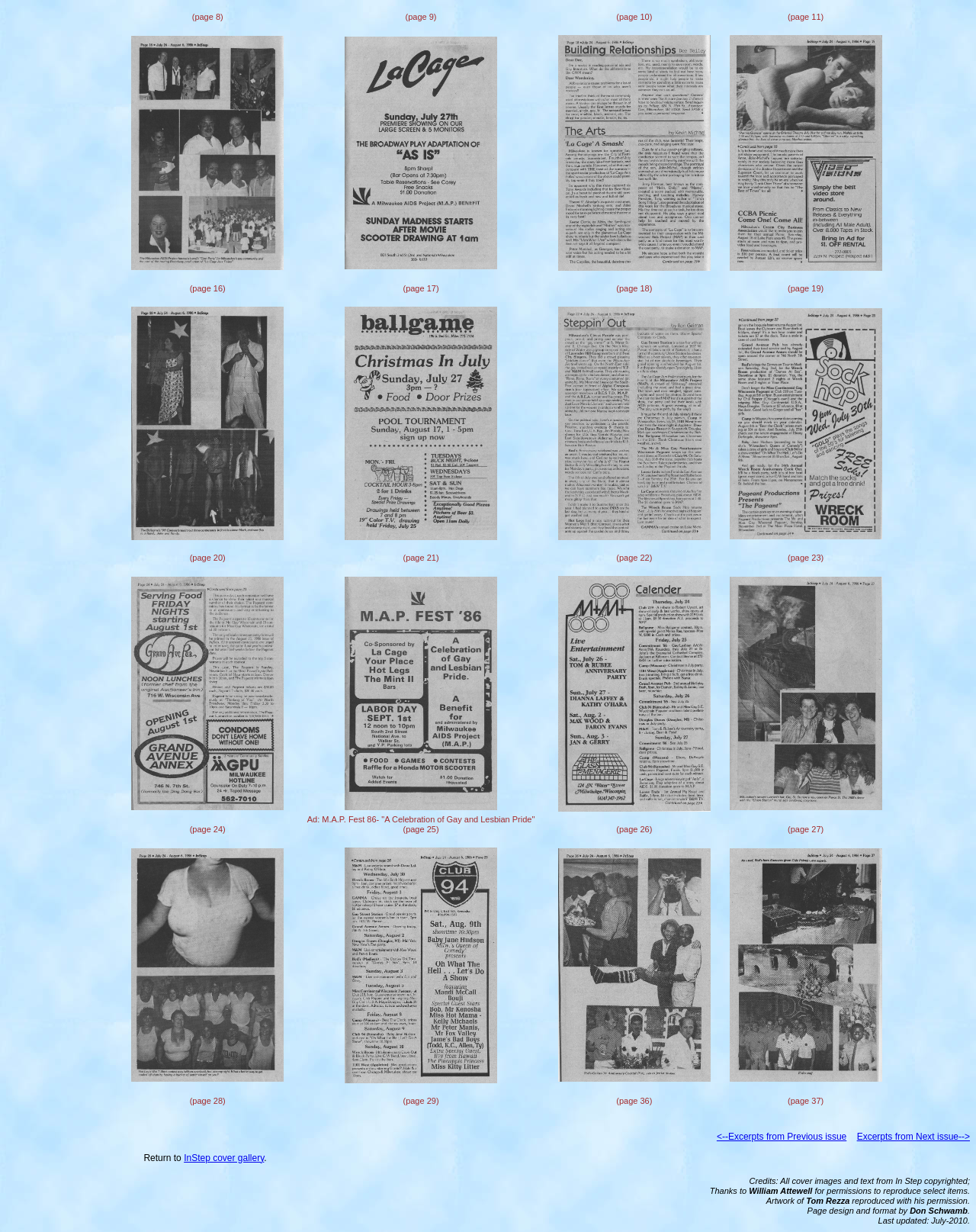What is the vertical position of the link with the image in the second row?
Using the image provided, answer with just one word or phrase.

above